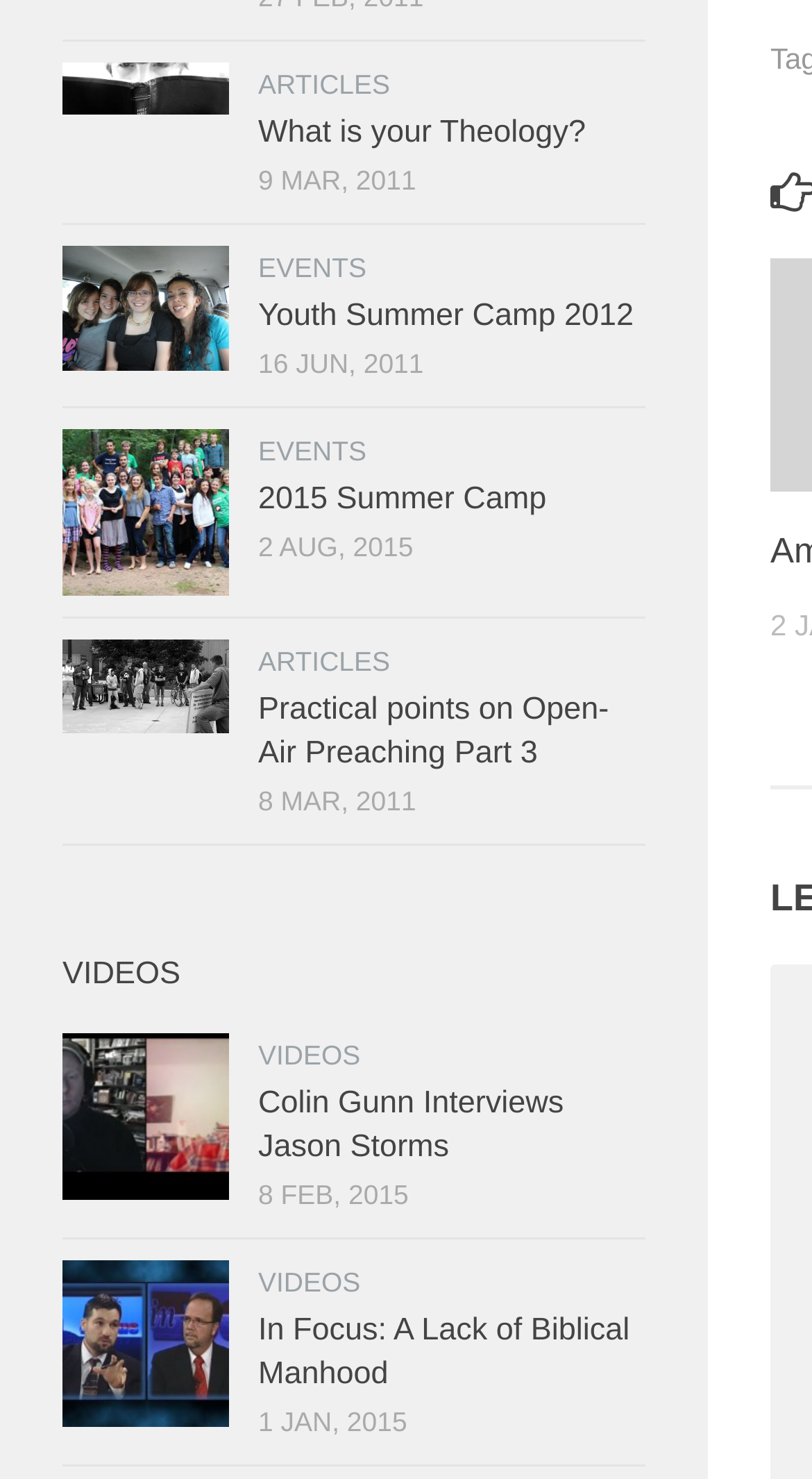Please respond to the question using a single word or phrase:
How many image links are there?

5